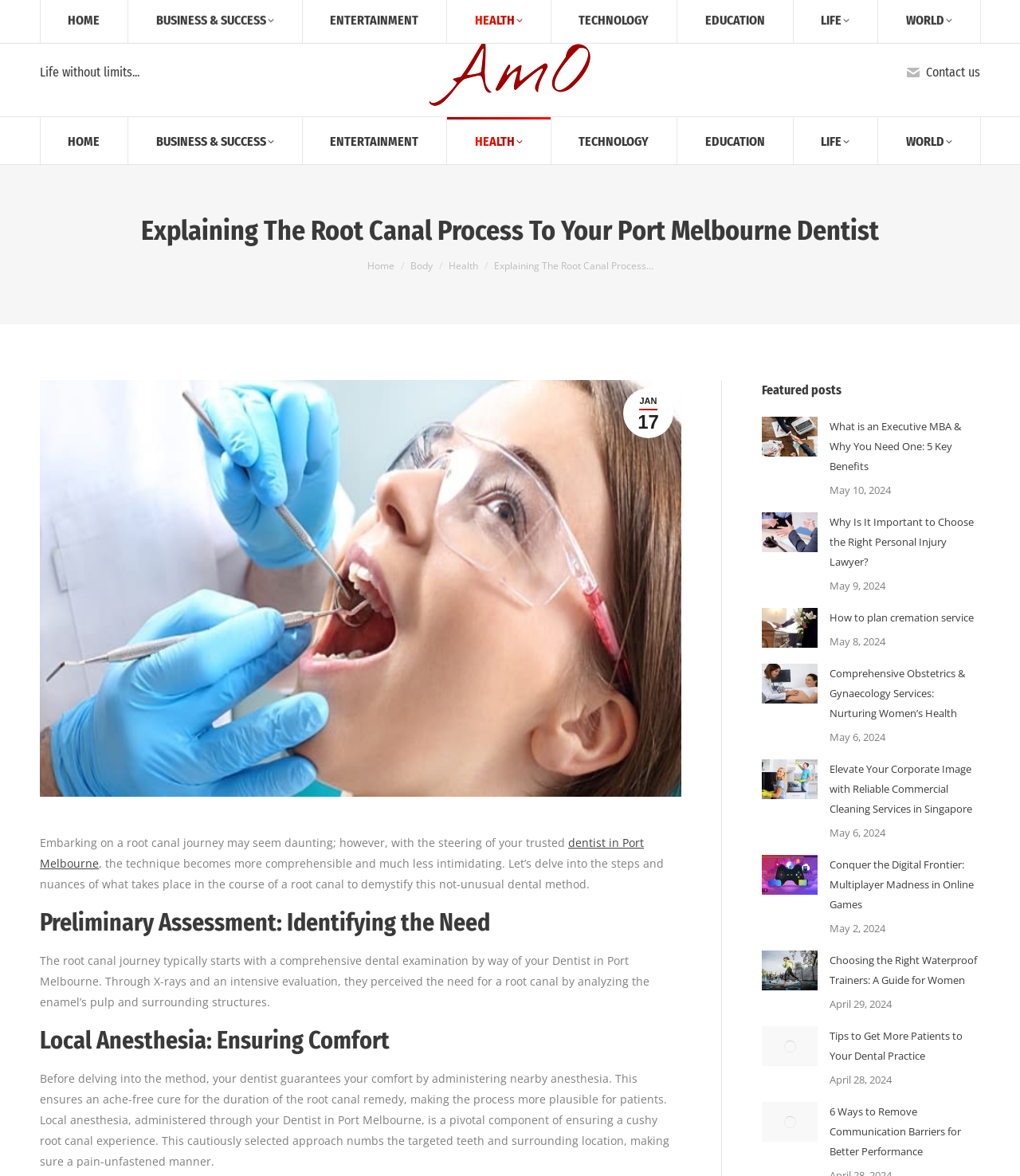Extract the bounding box coordinates of the UI element described: "parent_node: Amolife.com". Provide the coordinates in the format [left, top, right, bottom] with values ranging from 0 to 1.

[0.414, 0.031, 0.586, 0.092]